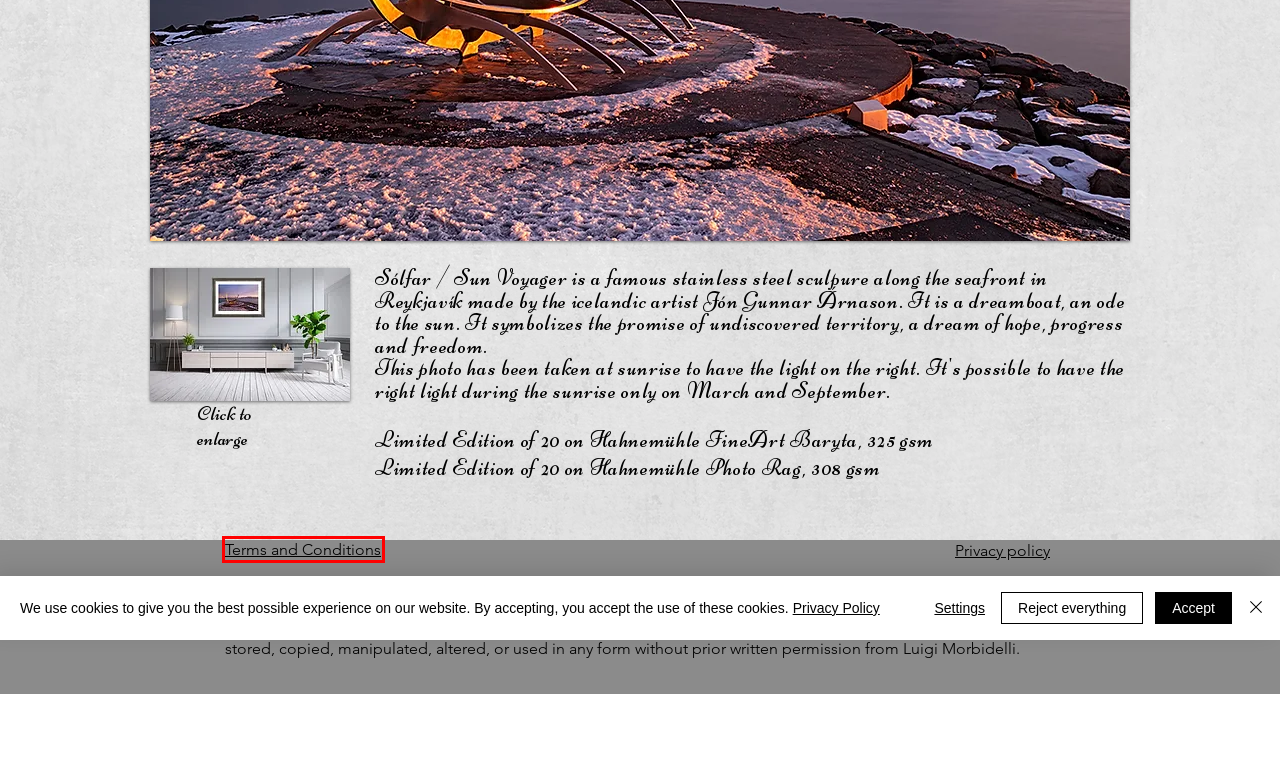Given a screenshot of a webpage with a red bounding box around a UI element, please identify the most appropriate webpage description that matches the new webpage after you click on the element. Here are the candidates:
A. Limited Editions | Luigi Morbidelli Landscape Photographer | Reykjavík
B. Icelandic Calendar 2024 | Luigi Morbidelli Landscape Photographer
C. Contacts | Luigi Morbidelli Landscape Photography
D. Terms and Conditions | Luigi Morbidelli
E. Landscape Photographer in Reykjavík | Luigi Morbidelli
F. About-me | Luigi Morbidelli Landscape Photographer
G. Photo | Luigi Morbidelli Landscape Photographer
H. Privacy Policy | Luigi Morbidelli Landscape Photographer

D